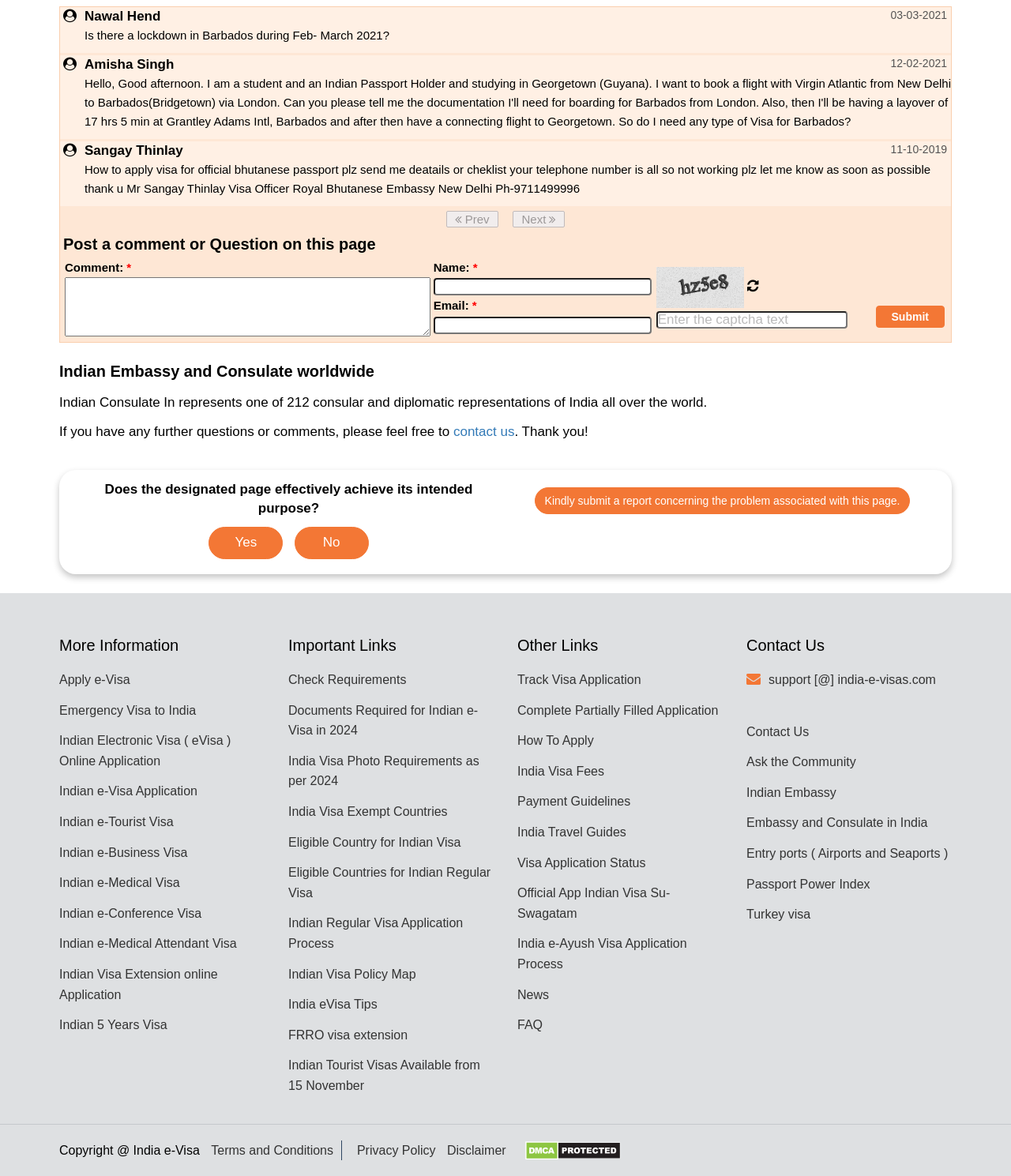Please provide a one-word or short phrase answer to the question:
What is the purpose of the textbox with the label 'Comment:'?

To enter a comment or question